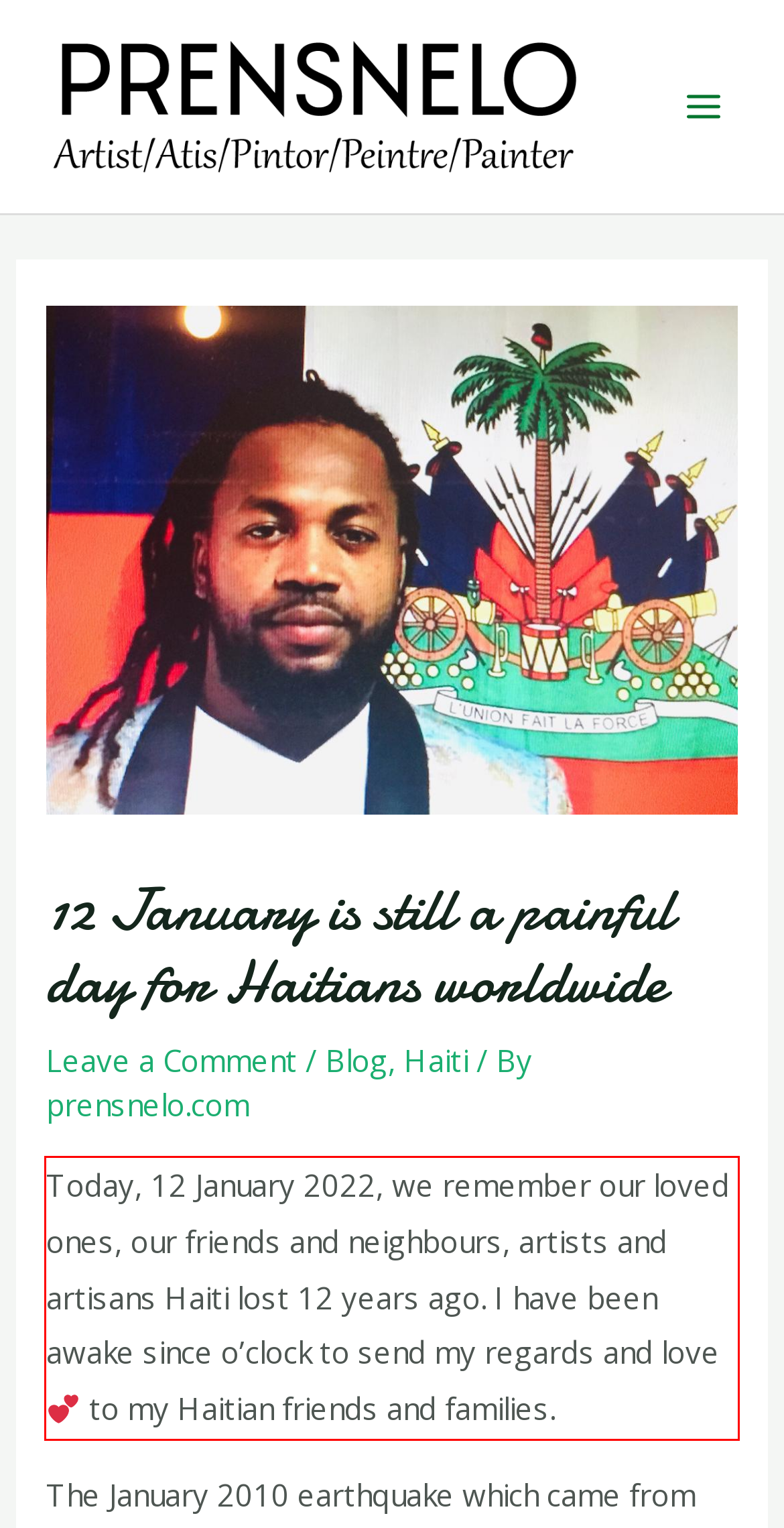Please use OCR to extract the text content from the red bounding box in the provided webpage screenshot.

Today, 12 January 2022, we remember our loved ones, our friends and neighbours, artists and artisans Haiti lost 12 years ago. I have been awake since o’clock to send my regards and love to my Haitian friends and families.